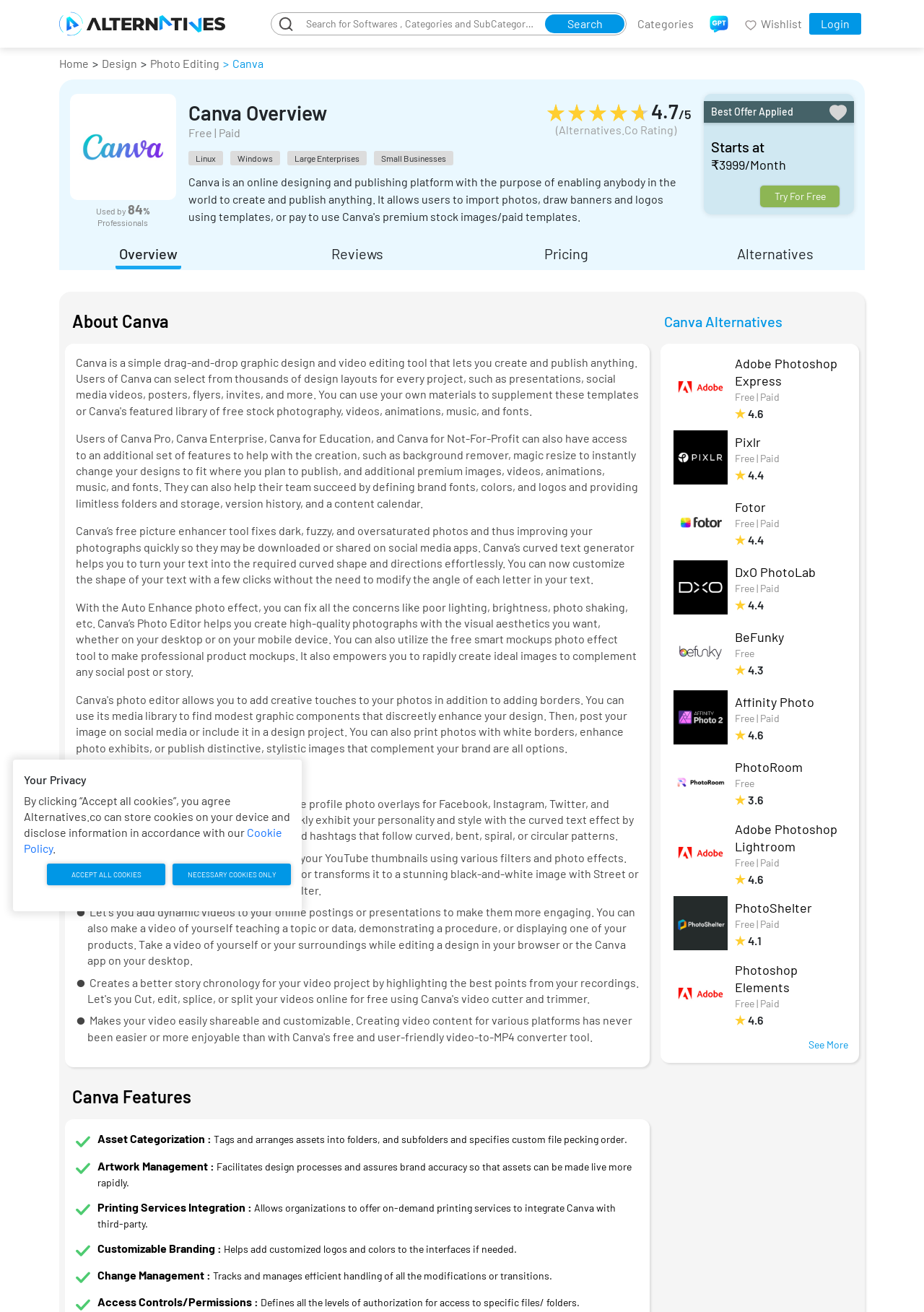Please predict the bounding box coordinates of the element's region where a click is necessary to complete the following instruction: "Search for Softwares, Categories and SubCategories". The coordinates should be represented by four float numbers between 0 and 1, i.e., [left, top, right, bottom].

[0.298, 0.01, 0.58, 0.026]